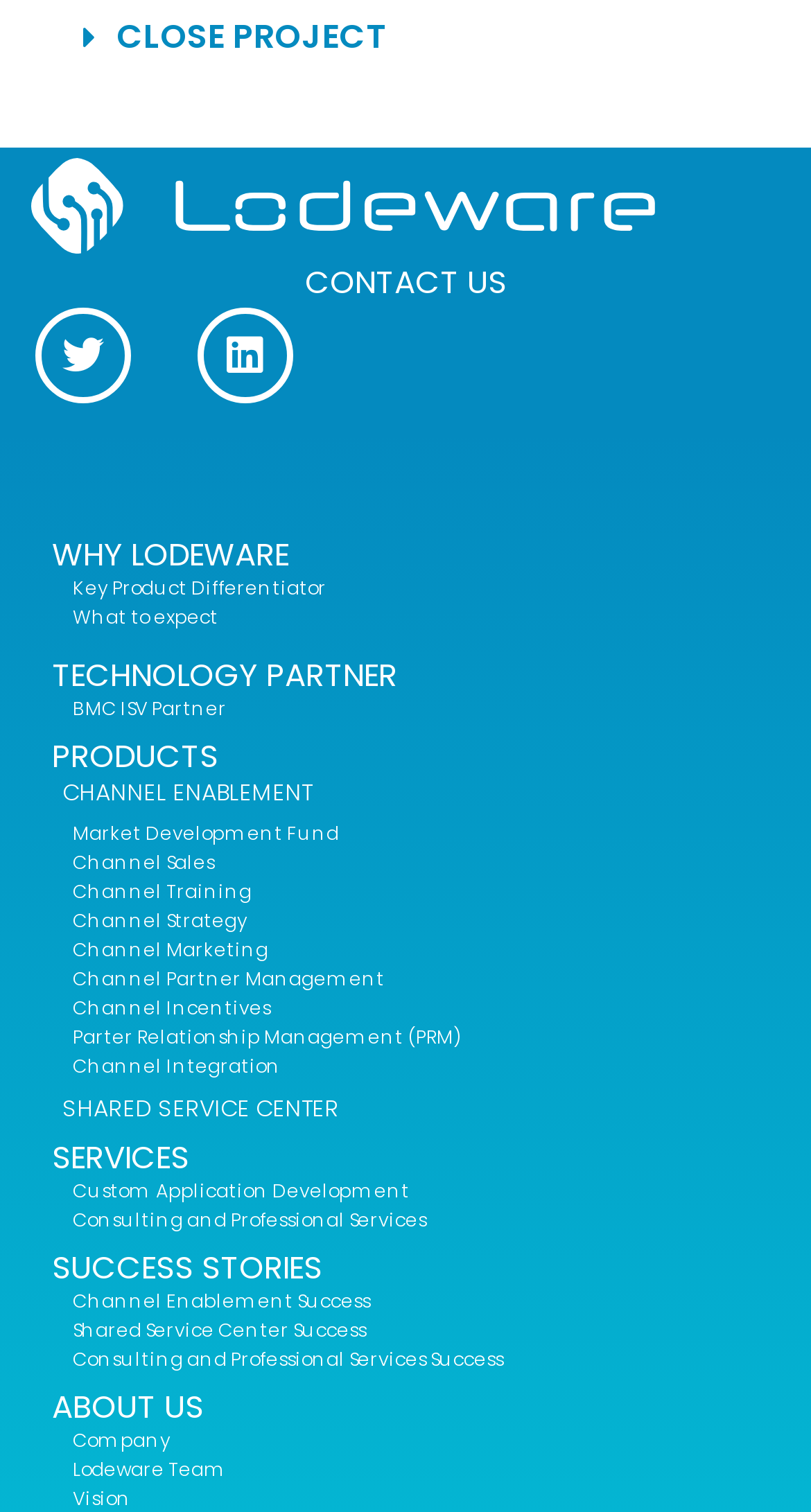Locate the bounding box coordinates of the segment that needs to be clicked to meet this instruction: "Read about 'SUCCESS STORIES'".

[0.064, 0.823, 0.397, 0.852]